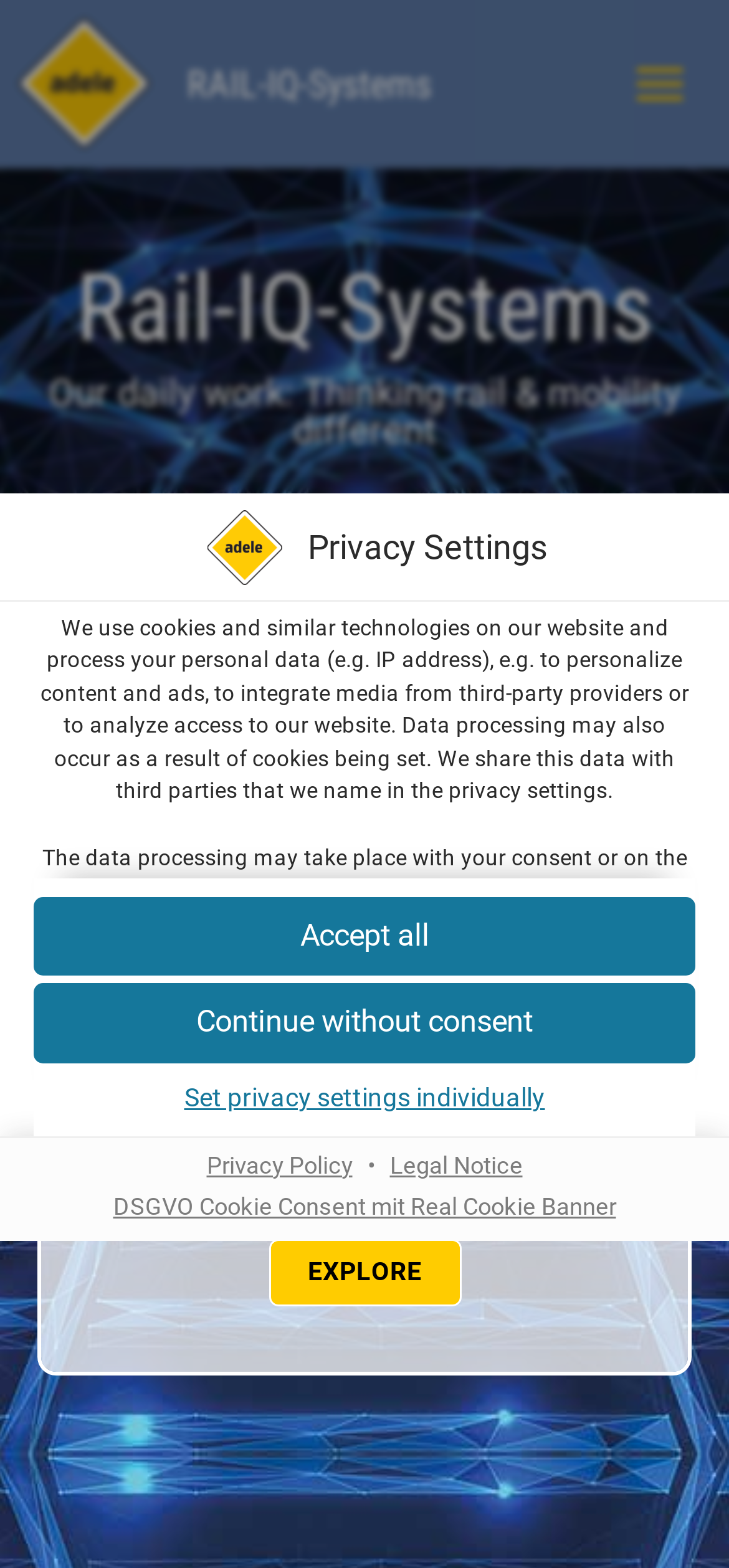Give a one-word or short phrase answer to this question: 
What is the purpose of the 'Set privacy settings individually' button?

To customize privacy settings